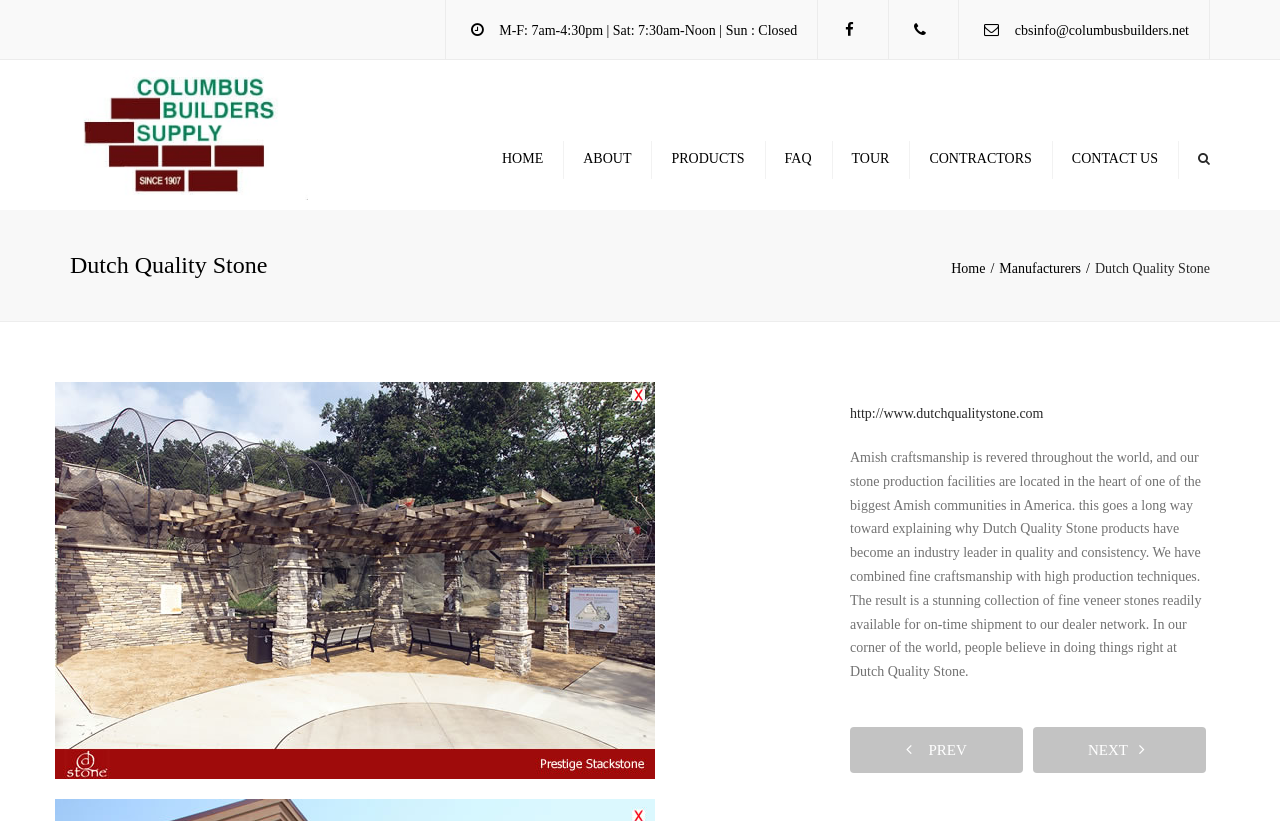Based on the description "Manufacturers", find the bounding box of the specified UI element.

[0.781, 0.318, 0.855, 0.336]